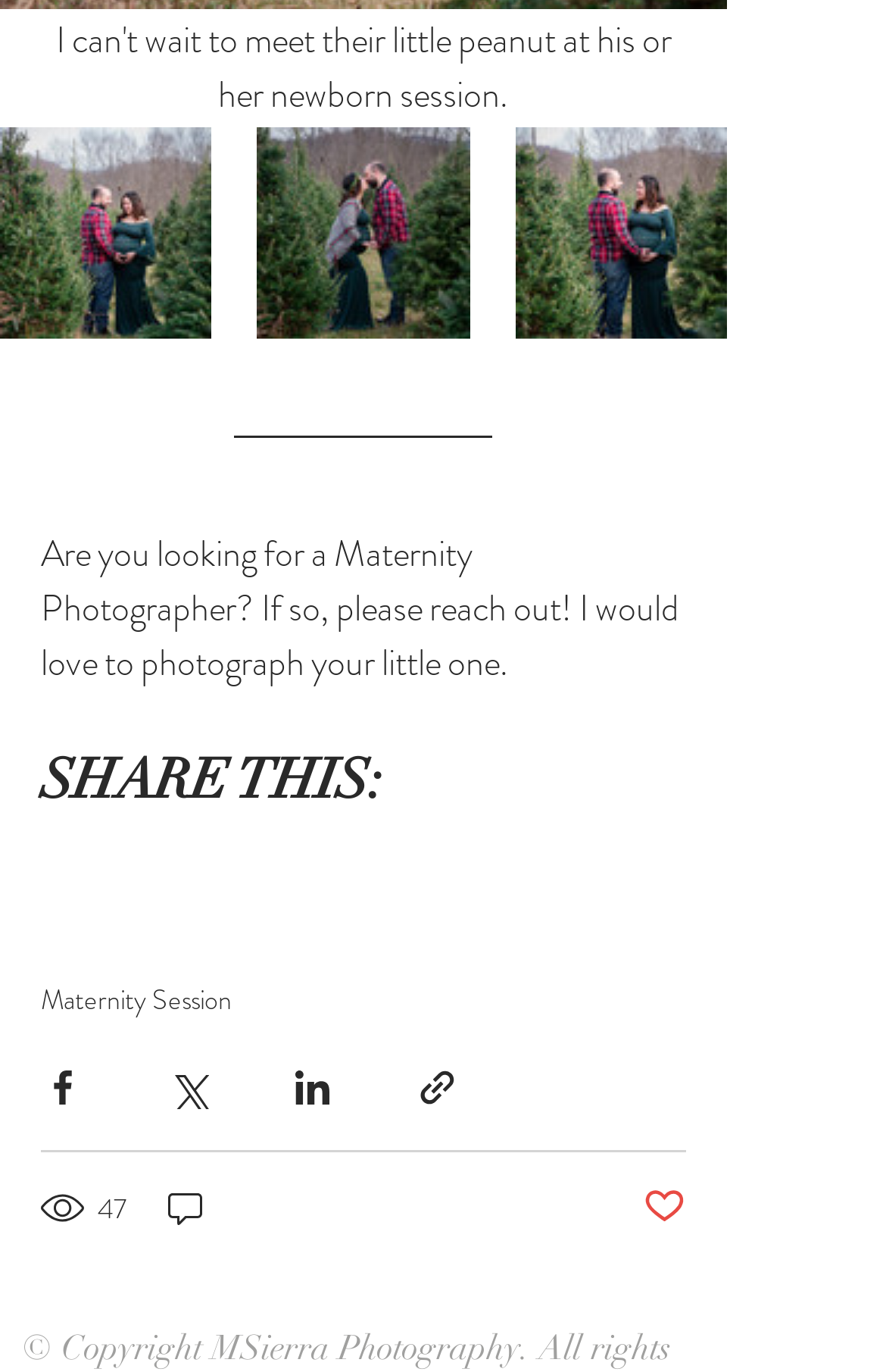Please give a one-word or short phrase response to the following question: 
What social media platforms can the post be shared on?

Facebook, Twitter, LinkedIn